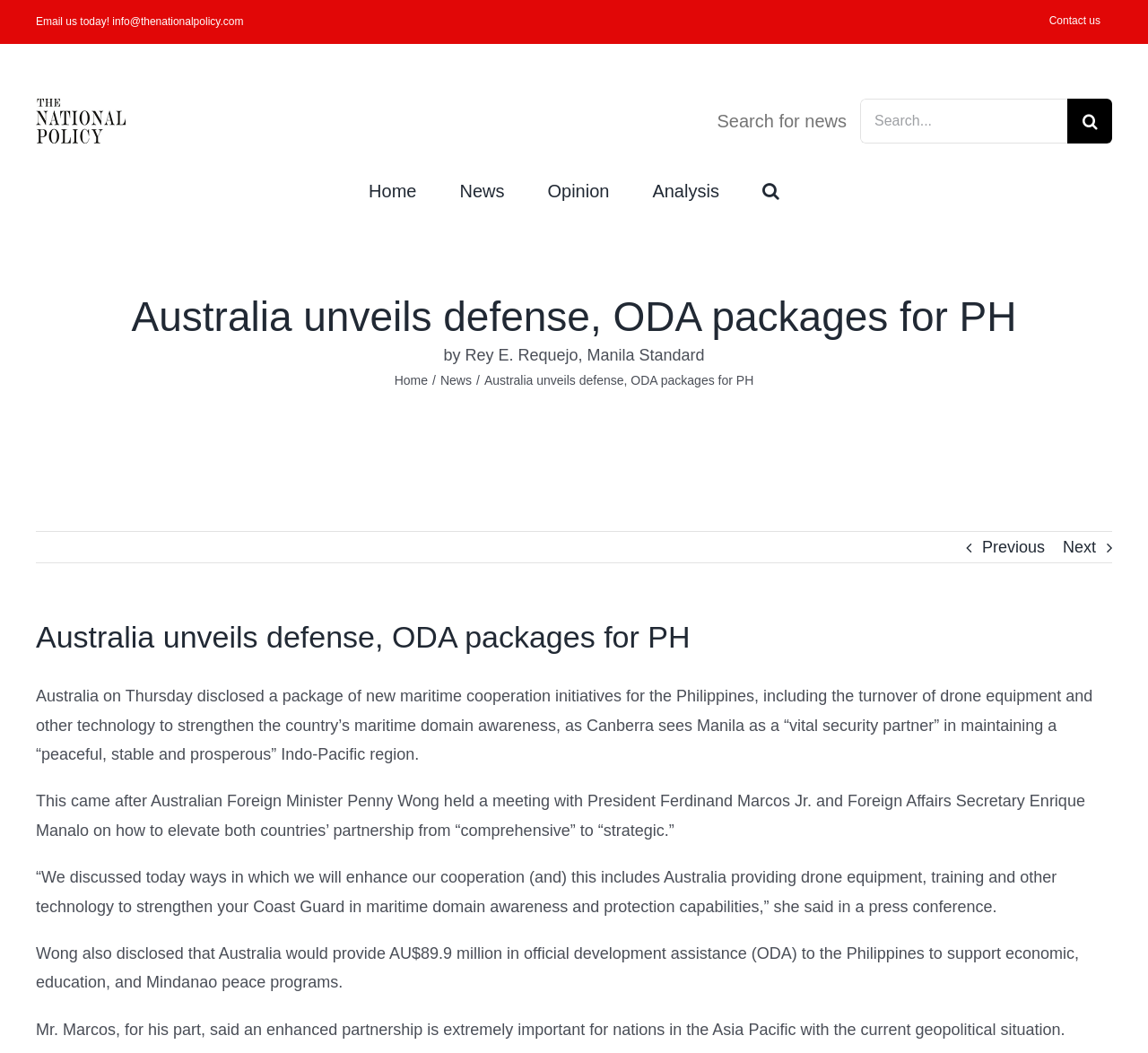Please answer the following query using a single word or phrase: 
What is the name of the country that unveiled defense and ODA packages for the Philippines?

Australia